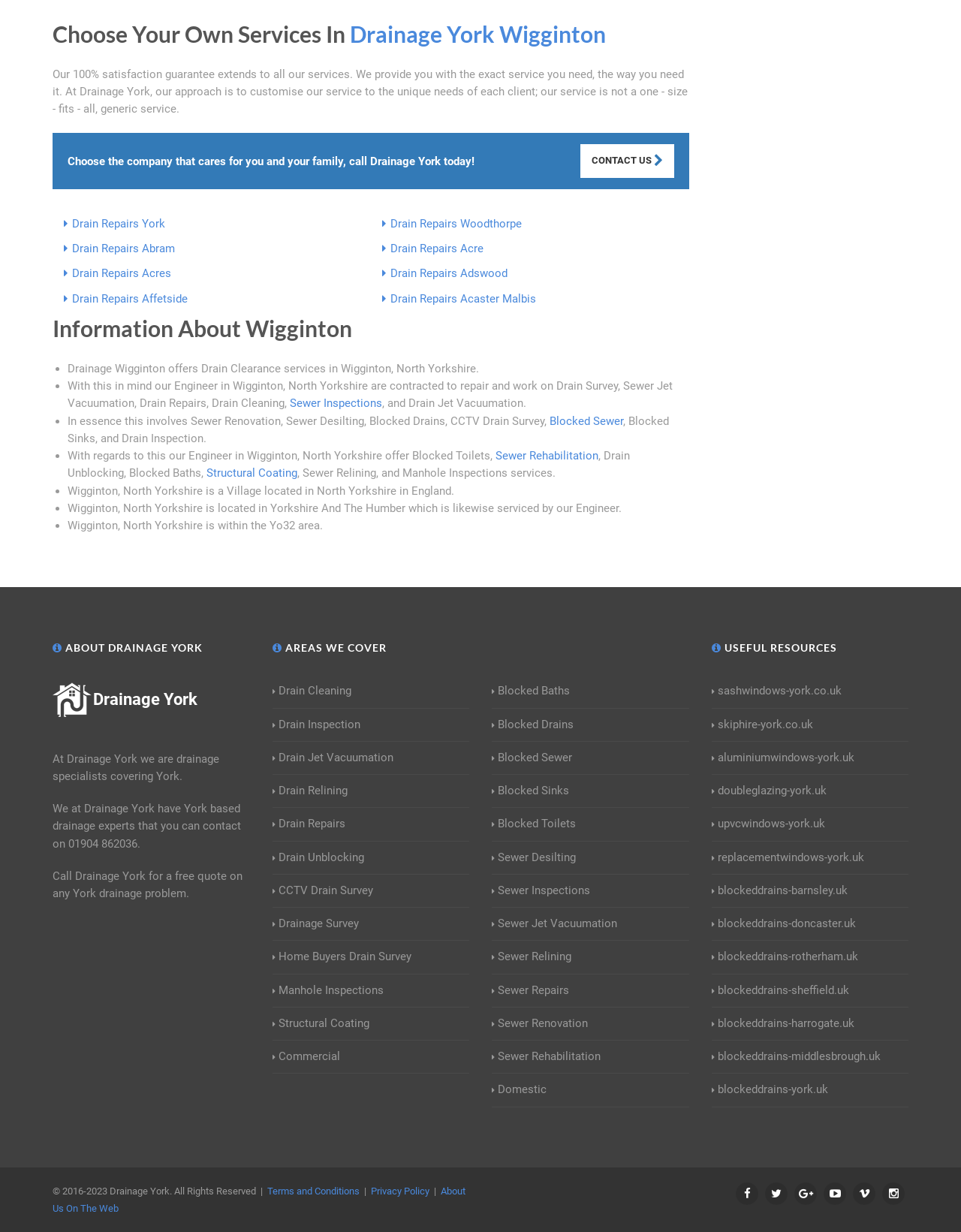Answer the question in one word or a short phrase:
What is the name of the company?

Drainage York